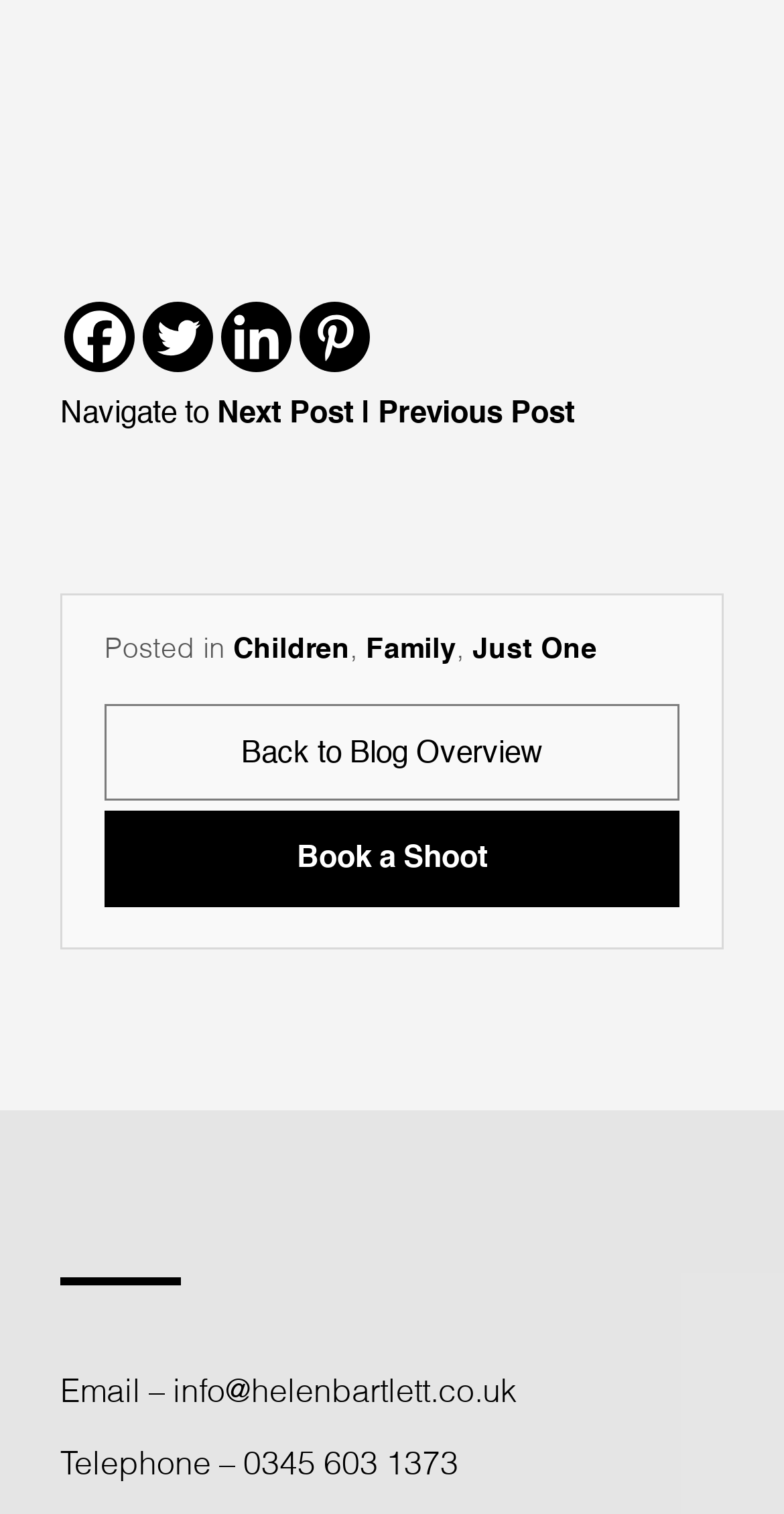What is the email address provided?
Analyze the screenshot and provide a detailed answer to the question.

I looked at the contact information section at the bottom of the webpage and found the email address 'info@helenbartlett.co.uk' listed next to 'Email –'.